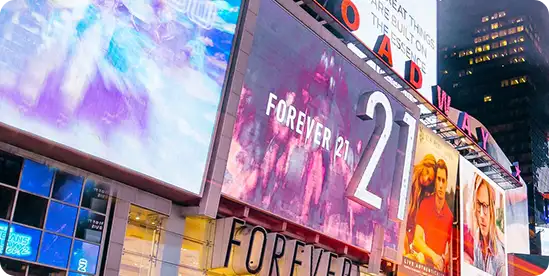Where is the urban setting likely located?
By examining the image, provide a one-word or phrase answer.

Times Square